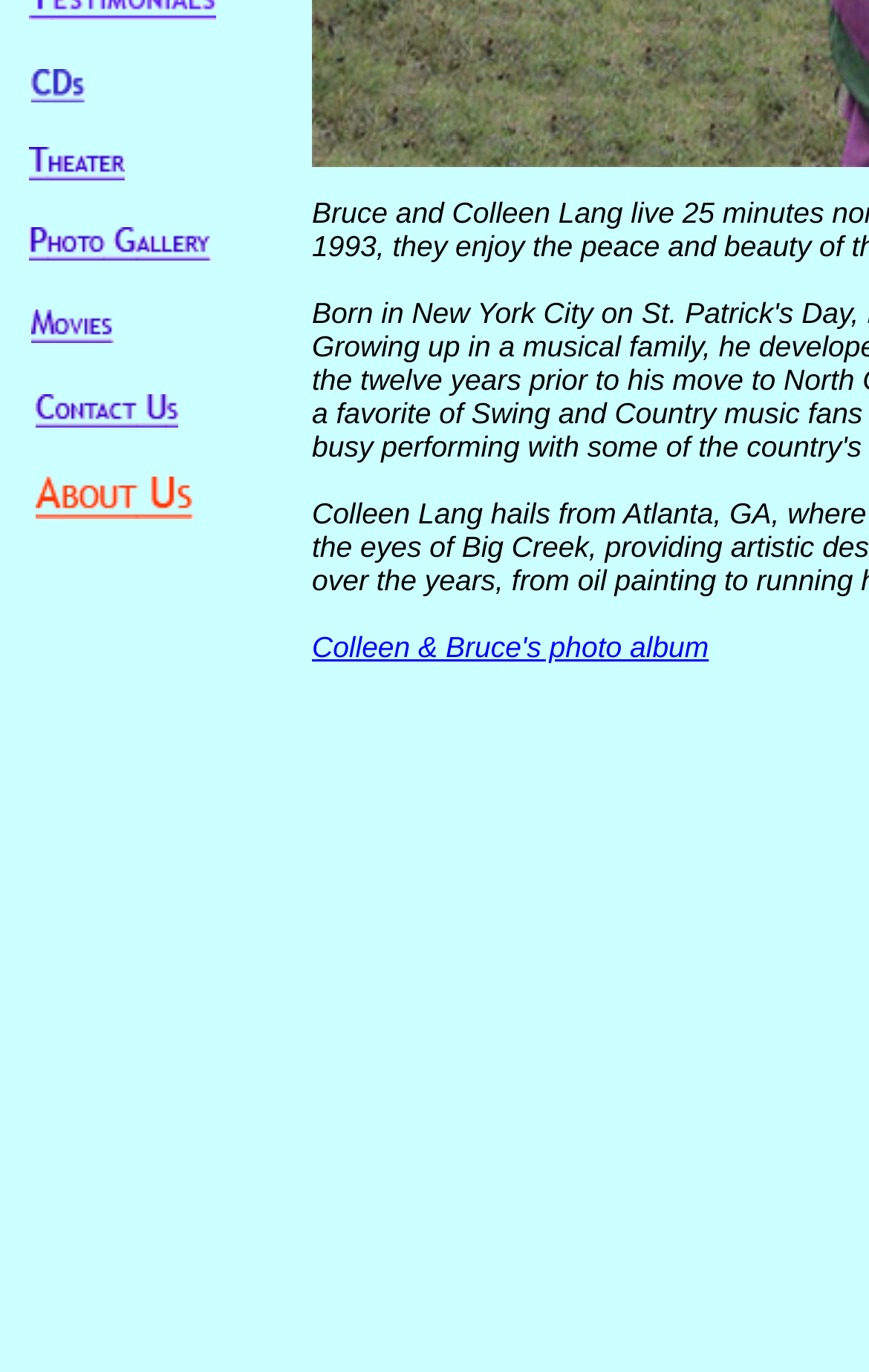From the webpage screenshot, identify the region described by Colleen & Bruce's photo album. Provide the bounding box coordinates as (top-left x, top-left y, bottom-right x, bottom-right y), with each value being a floating point number between 0 and 1.

[0.359, 0.459, 0.816, 0.484]